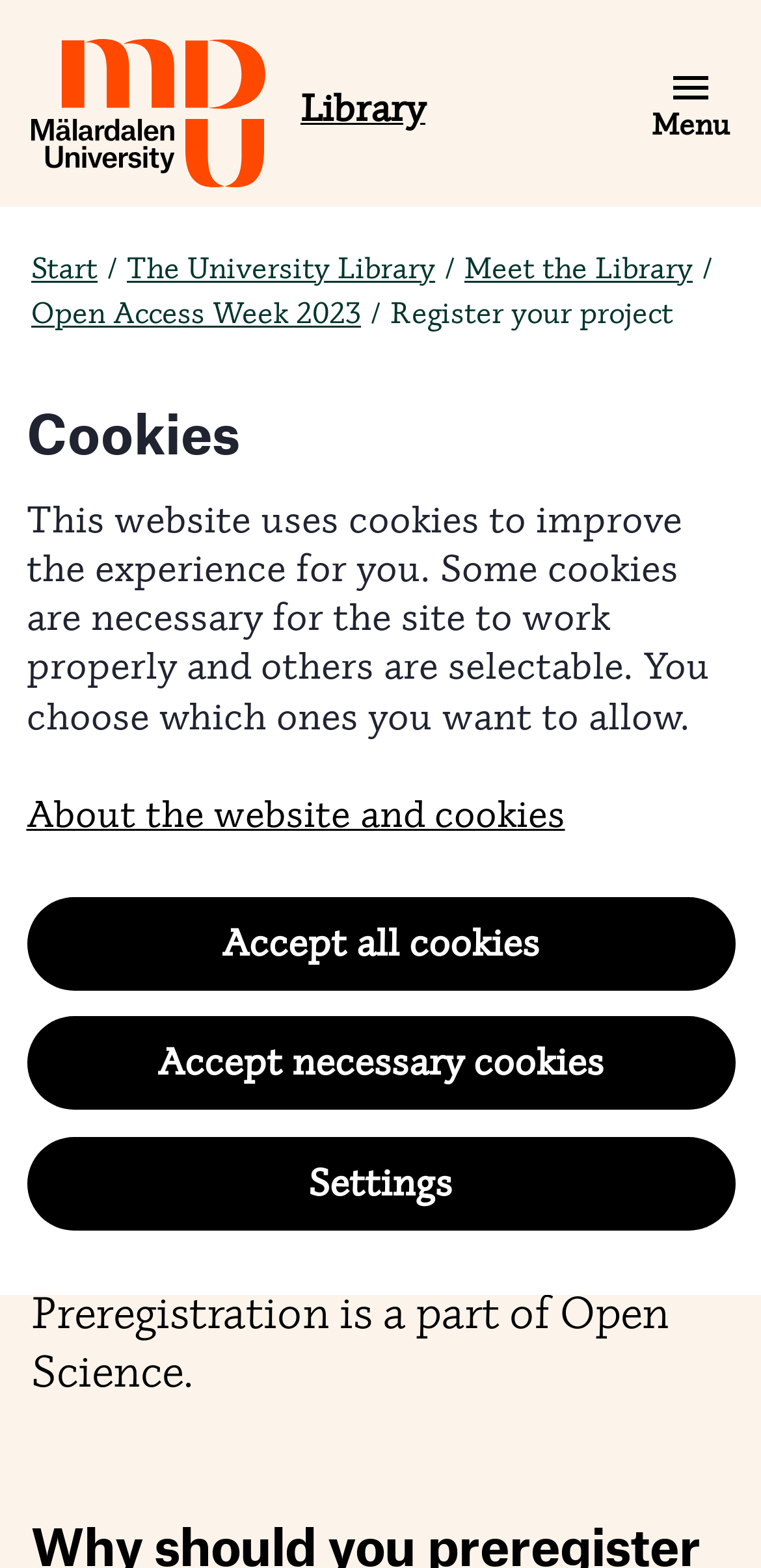Determine the bounding box coordinates for the area that needs to be clicked to fulfill this task: "Click the Mälardalen University logotype". The coordinates must be given as four float numbers between 0 and 1, i.e., [left, top, right, bottom].

[0.041, 0.097, 0.349, 0.126]